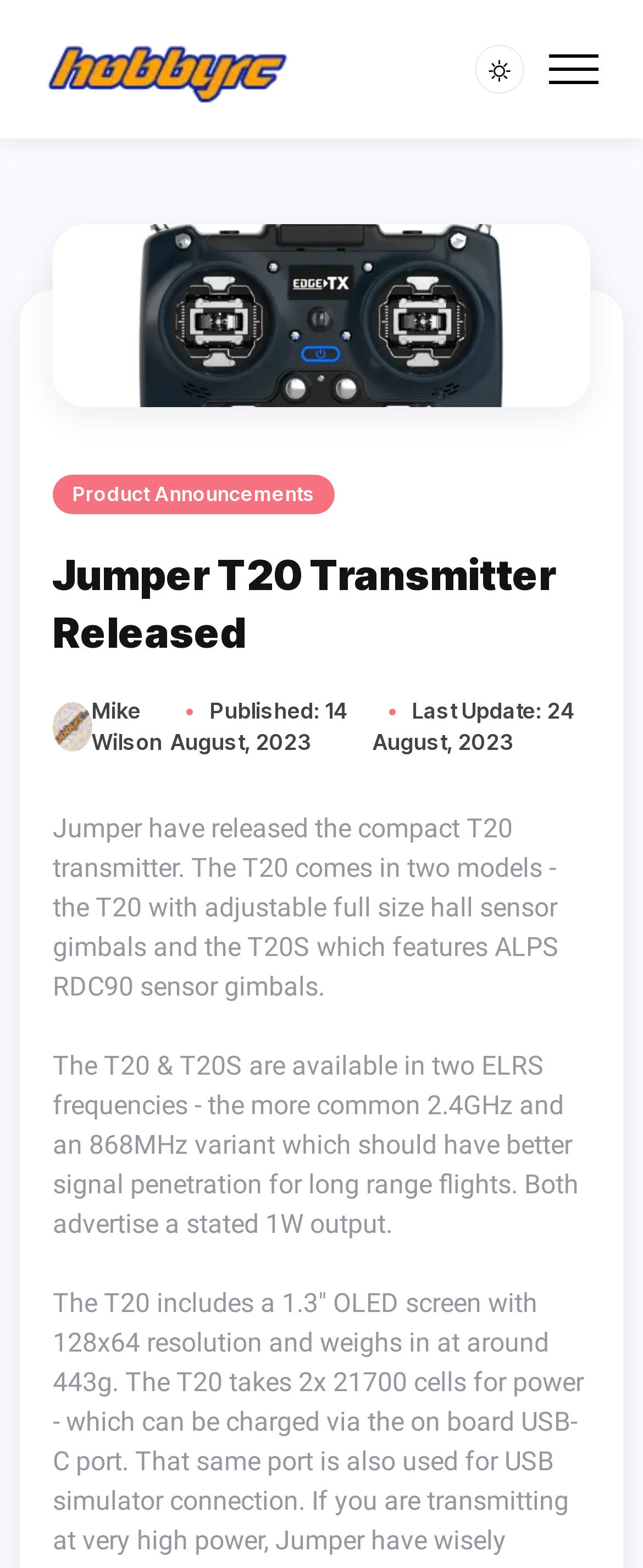What is the stated output of the T20 transmitter?
Provide a thorough and detailed answer to the question.

The text mentions 'Both advertise a stated 1W output.' which indicates that the stated output of the T20 transmitter is 1W.